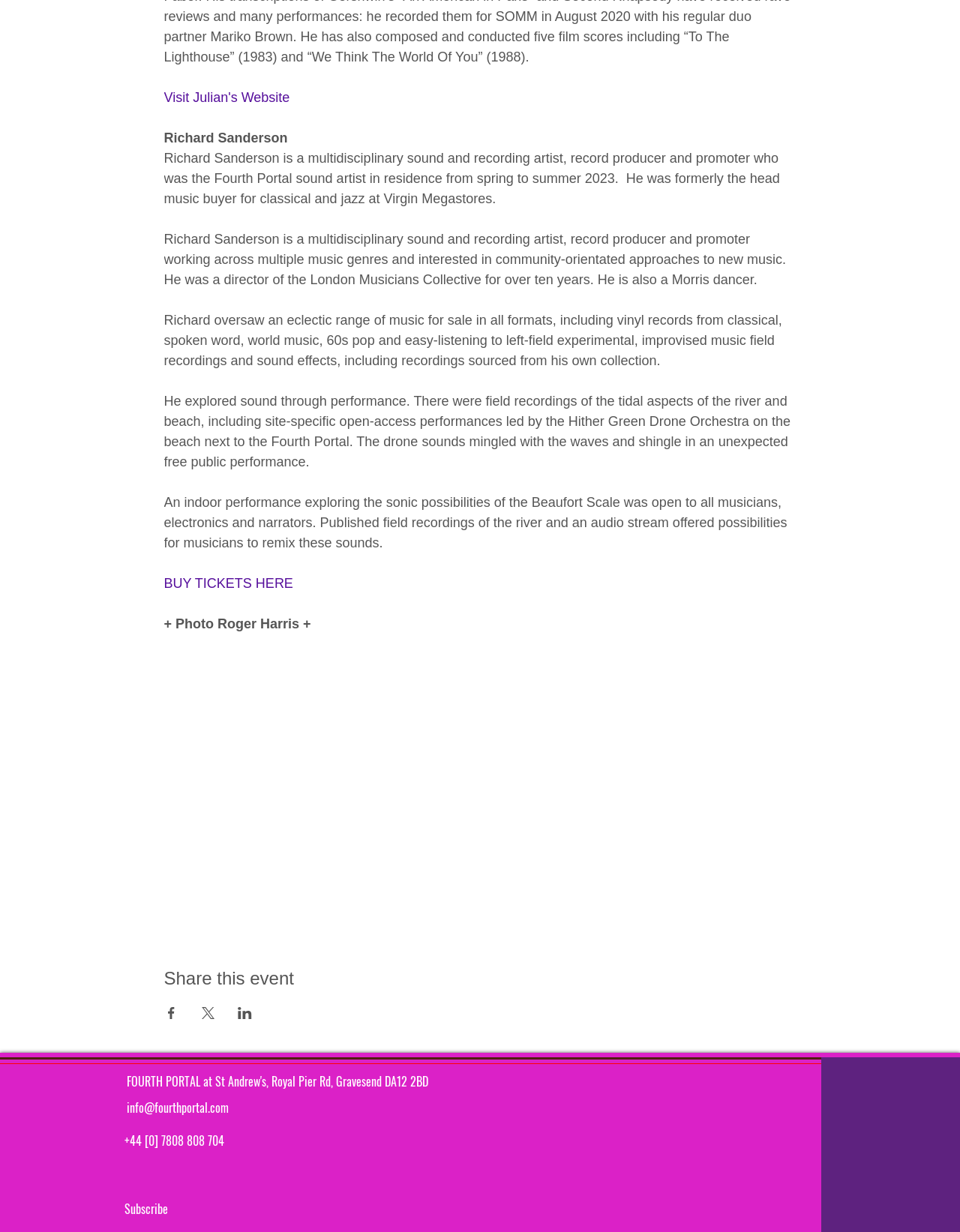Refer to the image and provide an in-depth answer to the question: 
Where was Richard Sanderson the head music buyer?

According to the text, Richard Sanderson was formerly the head music buyer for classical and jazz at Virgin Megastores, which suggests that he worked at Virgin Megastores in the past.